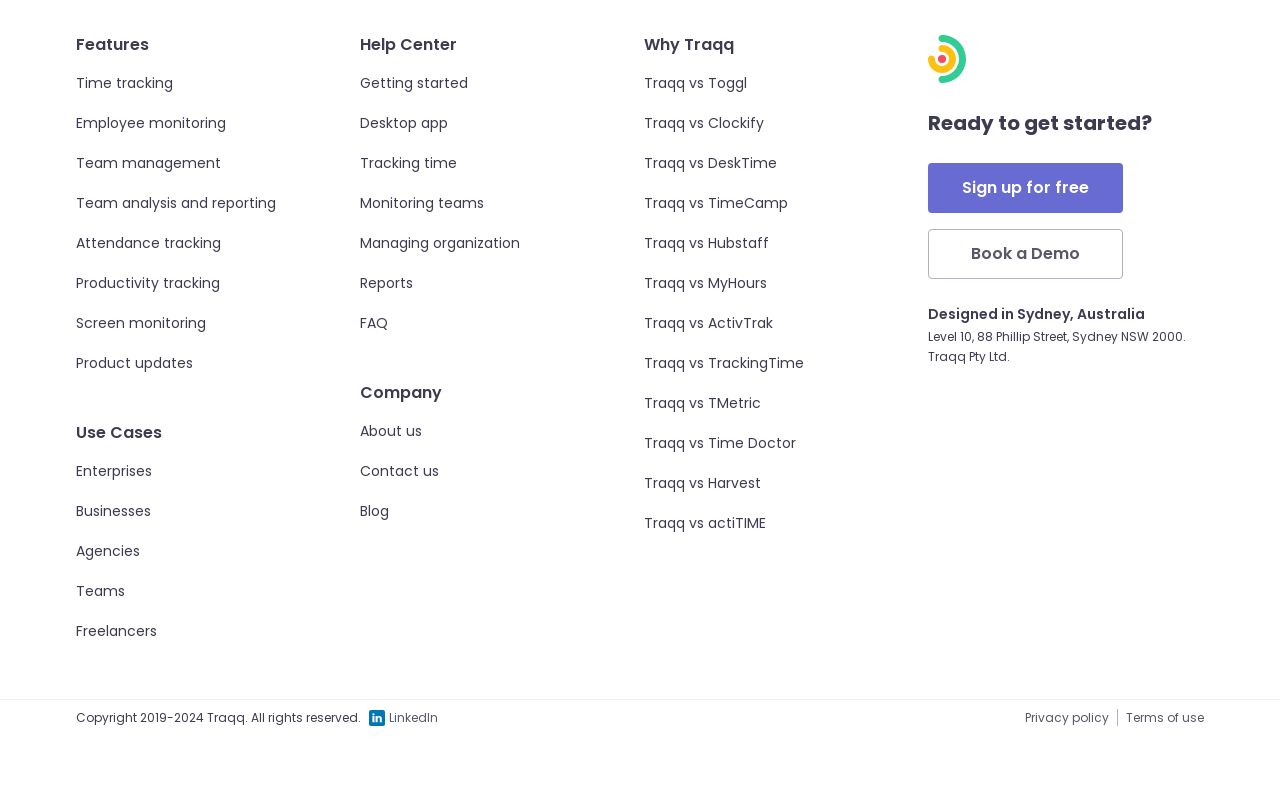What is the company's location?
Based on the screenshot, respond with a single word or phrase.

Sydney, Australia